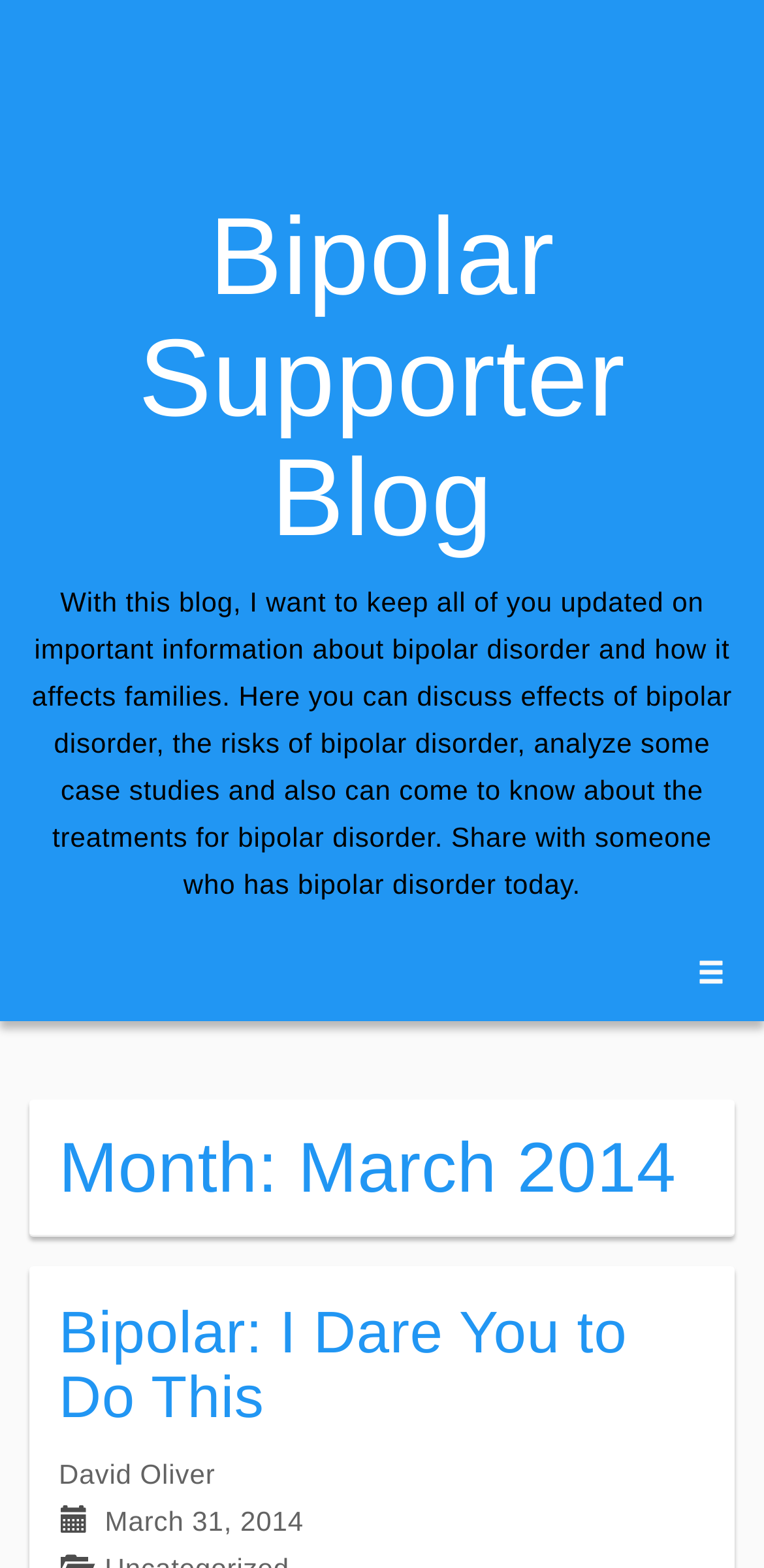Bounding box coordinates must be specified in the format (top-left x, top-left y, bottom-right x, bottom-right y). All values should be floating point numbers between 0 and 1. What are the bounding box coordinates of the UI element described as: David Oliver

[0.077, 0.93, 0.282, 0.95]